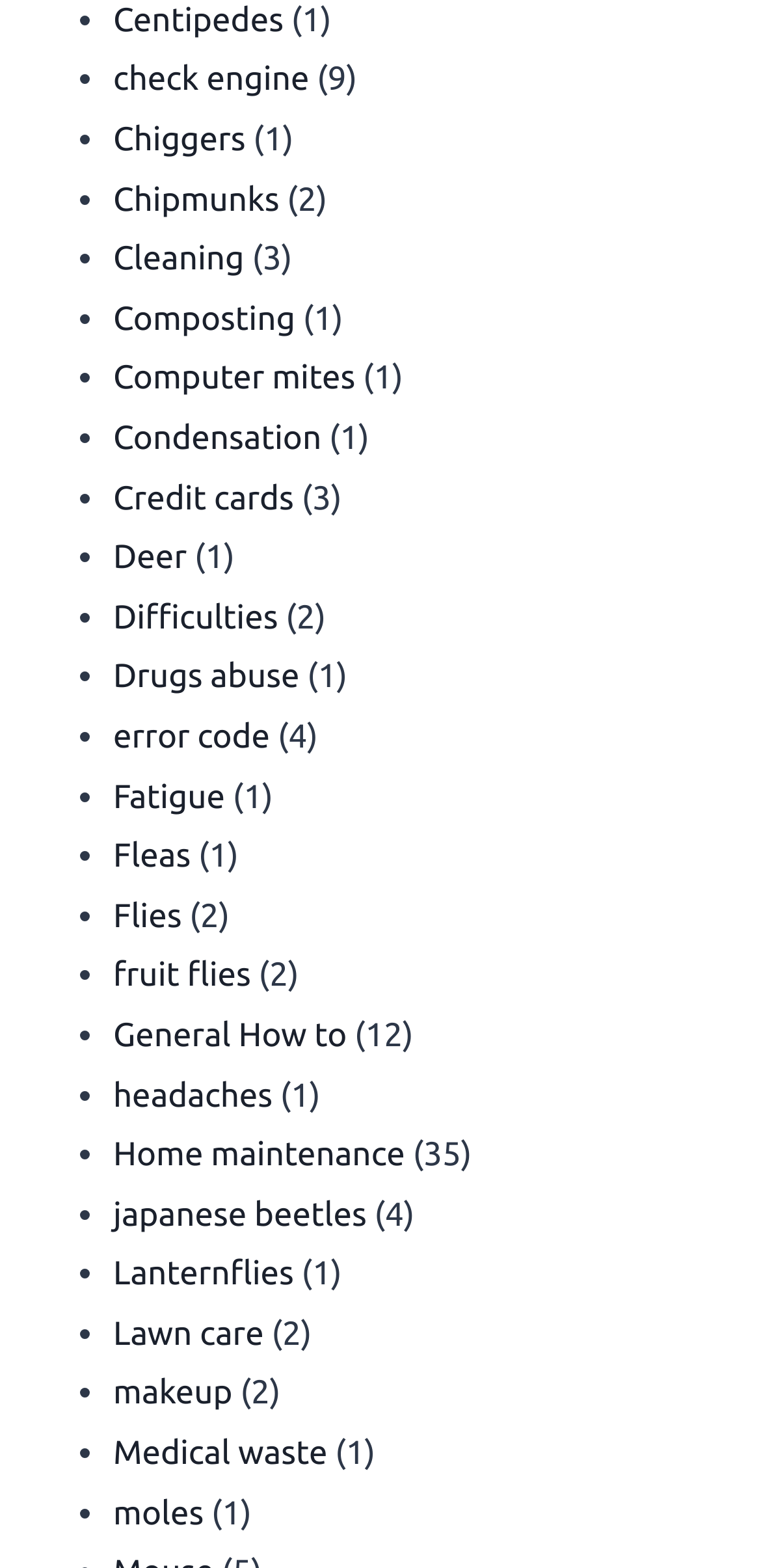What is the topic of the link with the highest number?
Look at the webpage screenshot and answer the question with a detailed explanation.

I found the link with the highest number by looking at the StaticText elements, which contain the numbers. The link with the highest number is 'Home maintenance', which has the number 35.